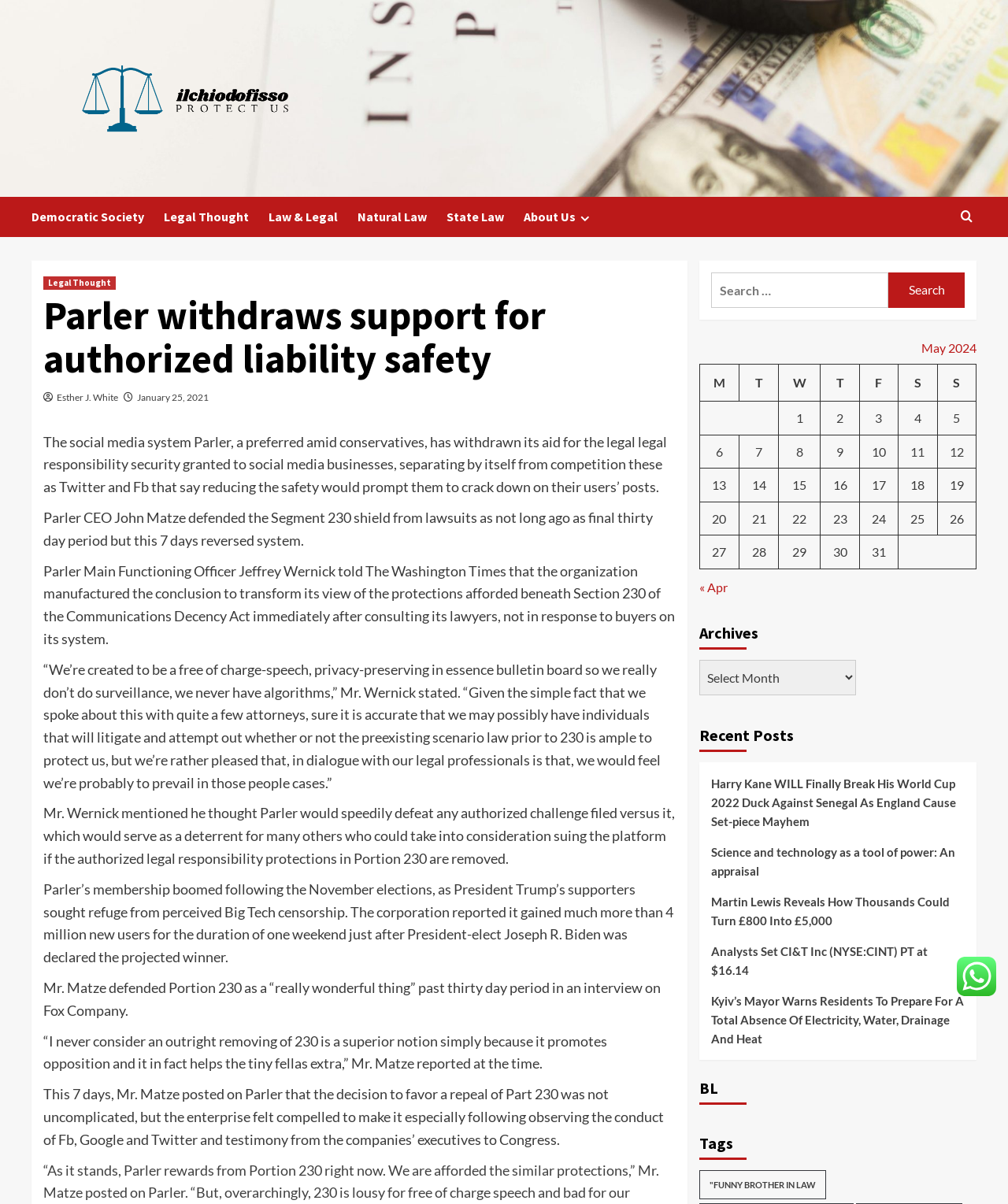Give a detailed overview of the webpage's appearance and contents.

The webpage is about Parler, a social media platform, and its decision to withdraw support for authorized liability safety. The page has a header section with links to various categories, including "Democratic Society", "Legal Thought", "Law & Legal", "Natural Law", "State Law", and "About Us". There is also a search bar and a calendar table below the header section.

The main content of the page is an article discussing Parler's decision to reverse its stance on Section 230 of the Communications Decency Act, which provides legal liability protections to social media companies. The article quotes Parler's CEO, John Matze, and its Chief Operating Officer, Jeffrey Wernick, explaining the reasons behind the decision.

The article is divided into several paragraphs, with headings and subheadings. There are also links to other related articles and sources throughout the text. The tone of the article is informative and objective, providing context and background information on the issue.

In terms of layout, the page has a clean and organized structure, with clear headings and concise text. The header section is at the top of the page, followed by the search bar and calendar table. The main content of the article is below, with paragraphs and headings clearly separated. There are no images on the page, but there are links to other articles and sources. Overall, the page is easy to navigate and understand.